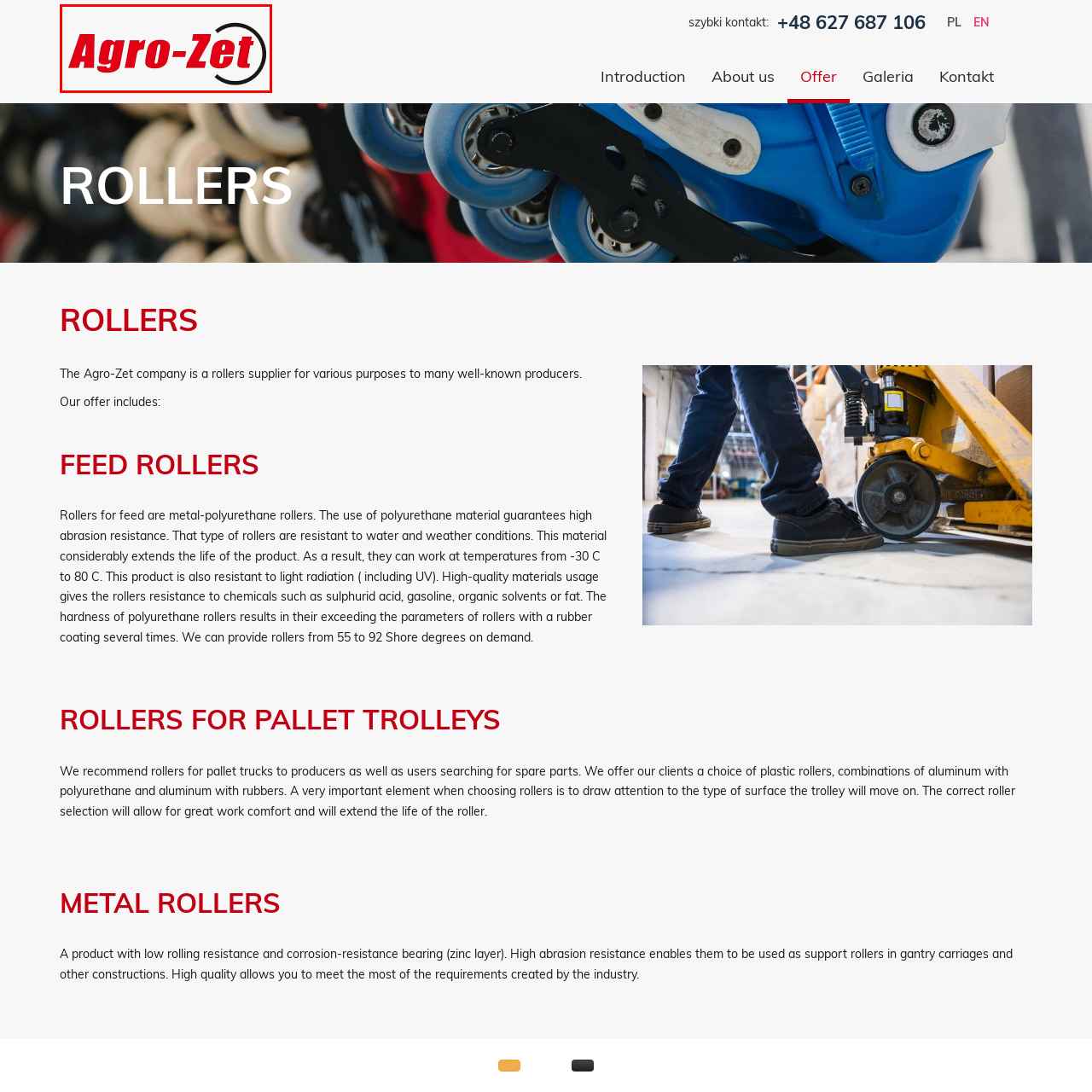Study the part of the image enclosed in the turquoise frame and answer the following question with detailed information derived from the image: 
What type of products does Agro-Zet supply?

Agro-Zet supplies rollers for various industrial applications, particularly in contexts such as pallet trolleys and agriculture, as mentioned in the caption.